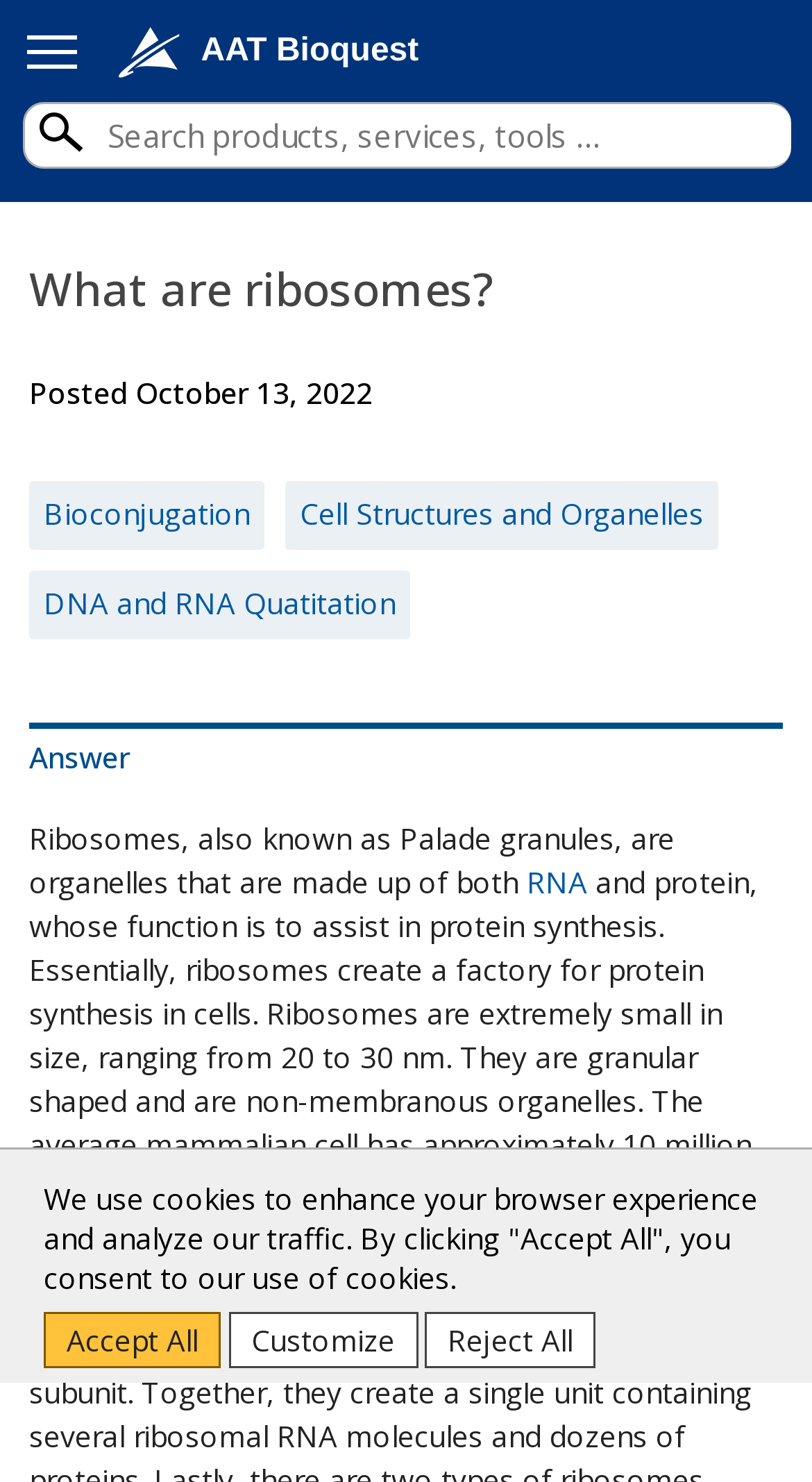Identify the bounding box of the UI element described as follows: "Docker". Provide the coordinates as four float numbers in the range of 0 to 1 [left, top, right, bottom].

None